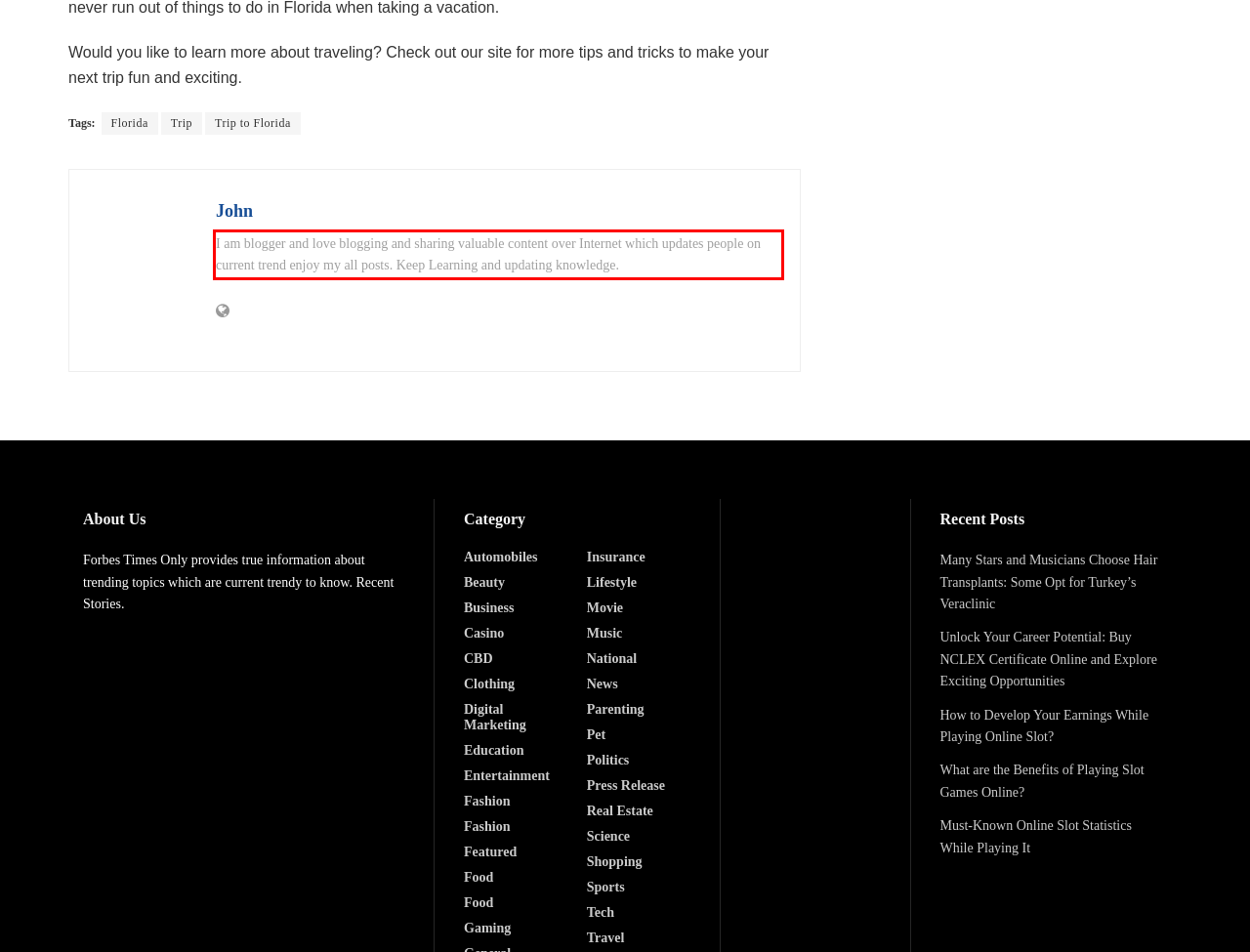In the given screenshot, locate the red bounding box and extract the text content from within it.

I am blogger and love blogging and sharing valuable content over Internet which updates people on current trend enjoy my all posts. Keep Learning and updating knowledge.